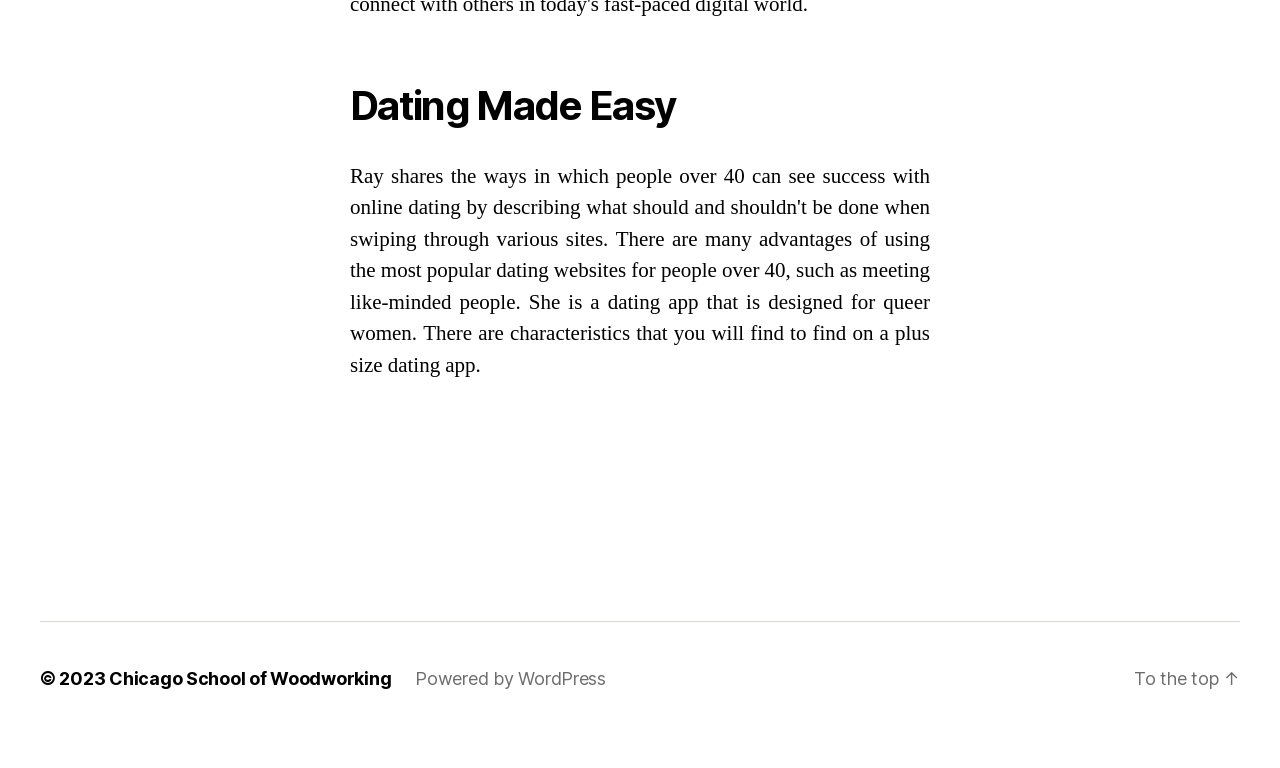What is the theme of the webpage?
Answer the question with detailed information derived from the image.

The theme of the webpage can be inferred from the heading 'Dating Made Easy' which suggests that the webpage is related to dating or online matchmaking.